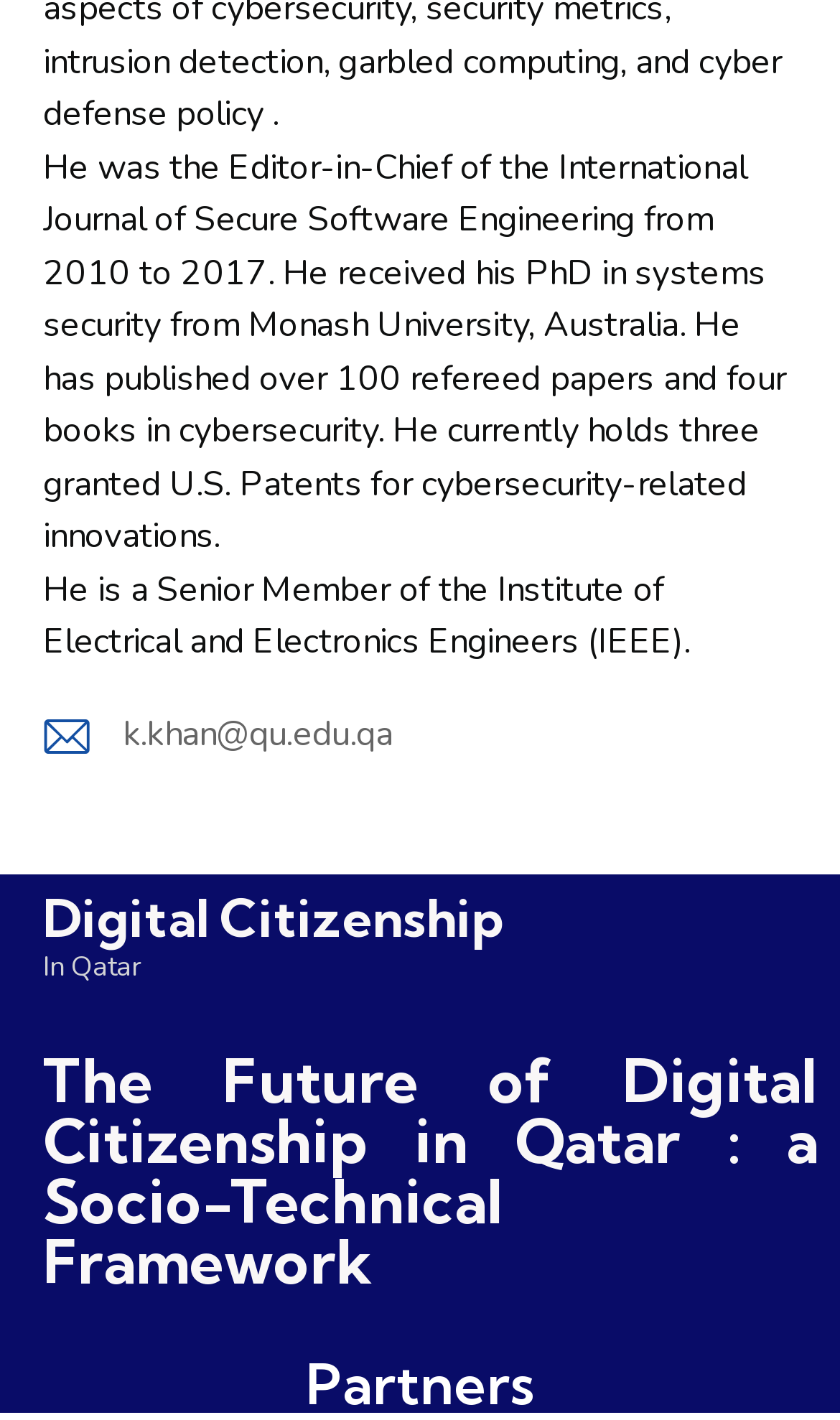How many refereed papers has the person published?
Answer the question with a single word or phrase derived from the image.

over 100